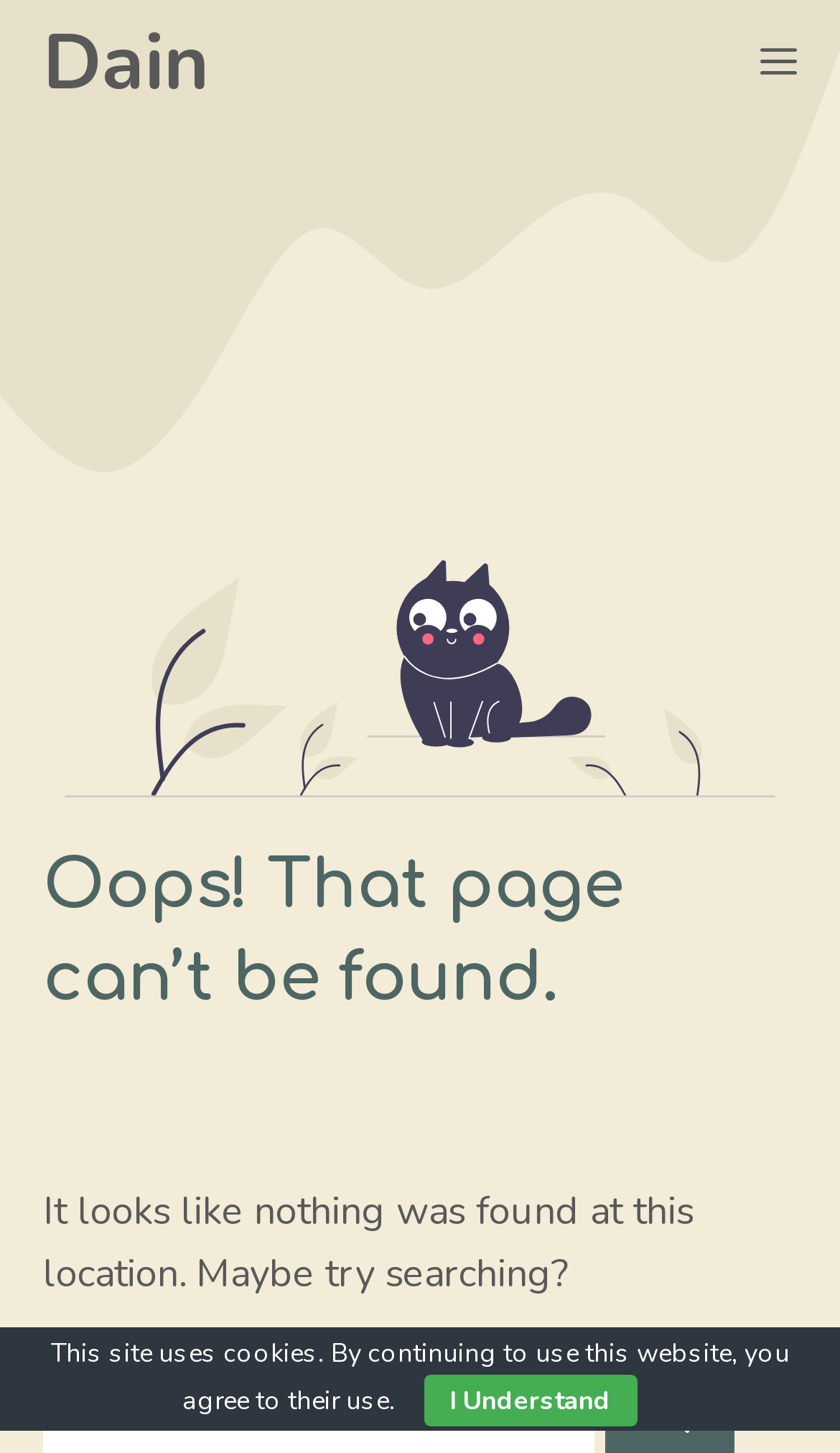What is the current page status? Analyze the screenshot and reply with just one word or a short phrase.

Page not found